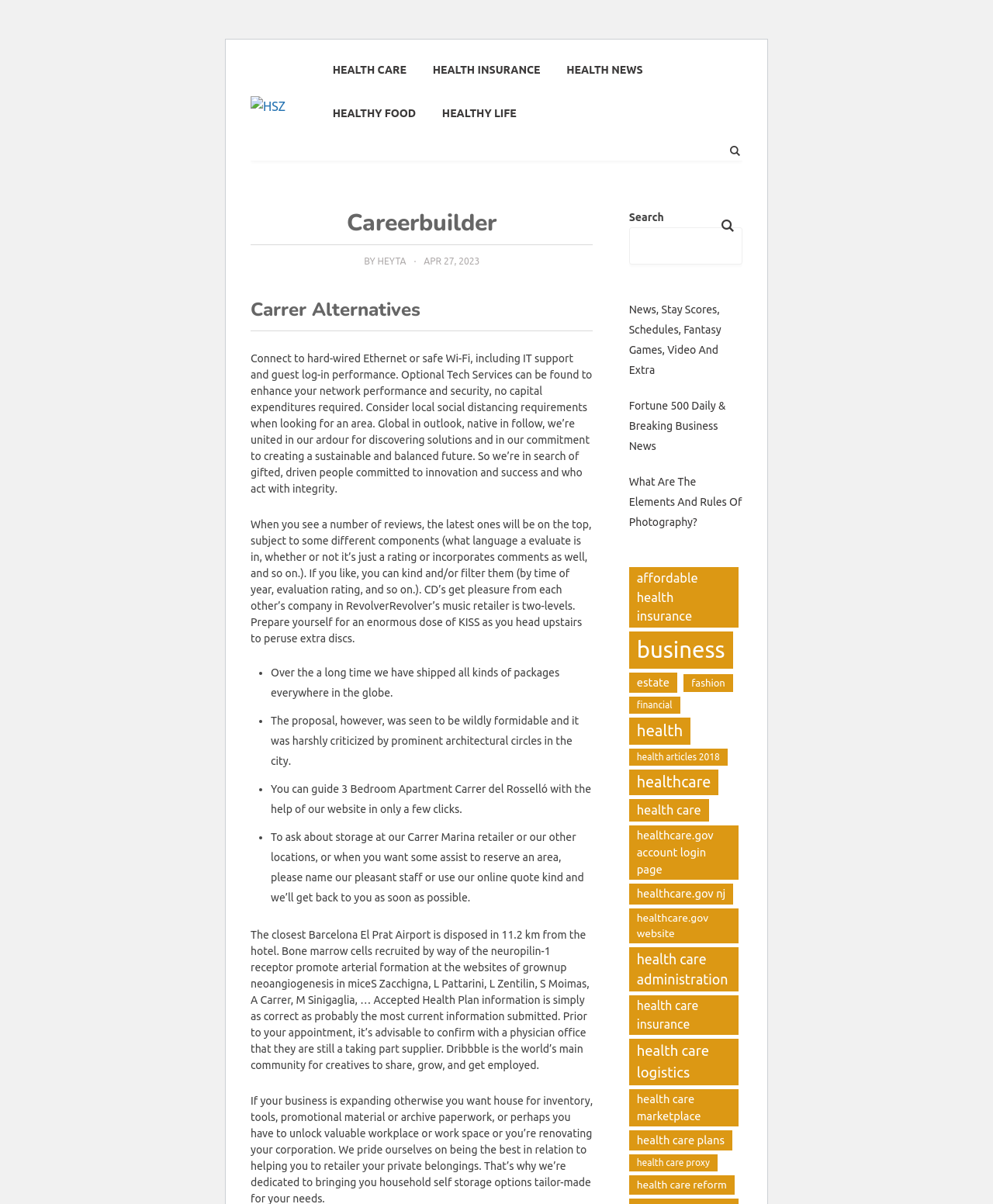Specify the bounding box coordinates of the area to click in order to follow the given instruction: "View the Calculator page."

None